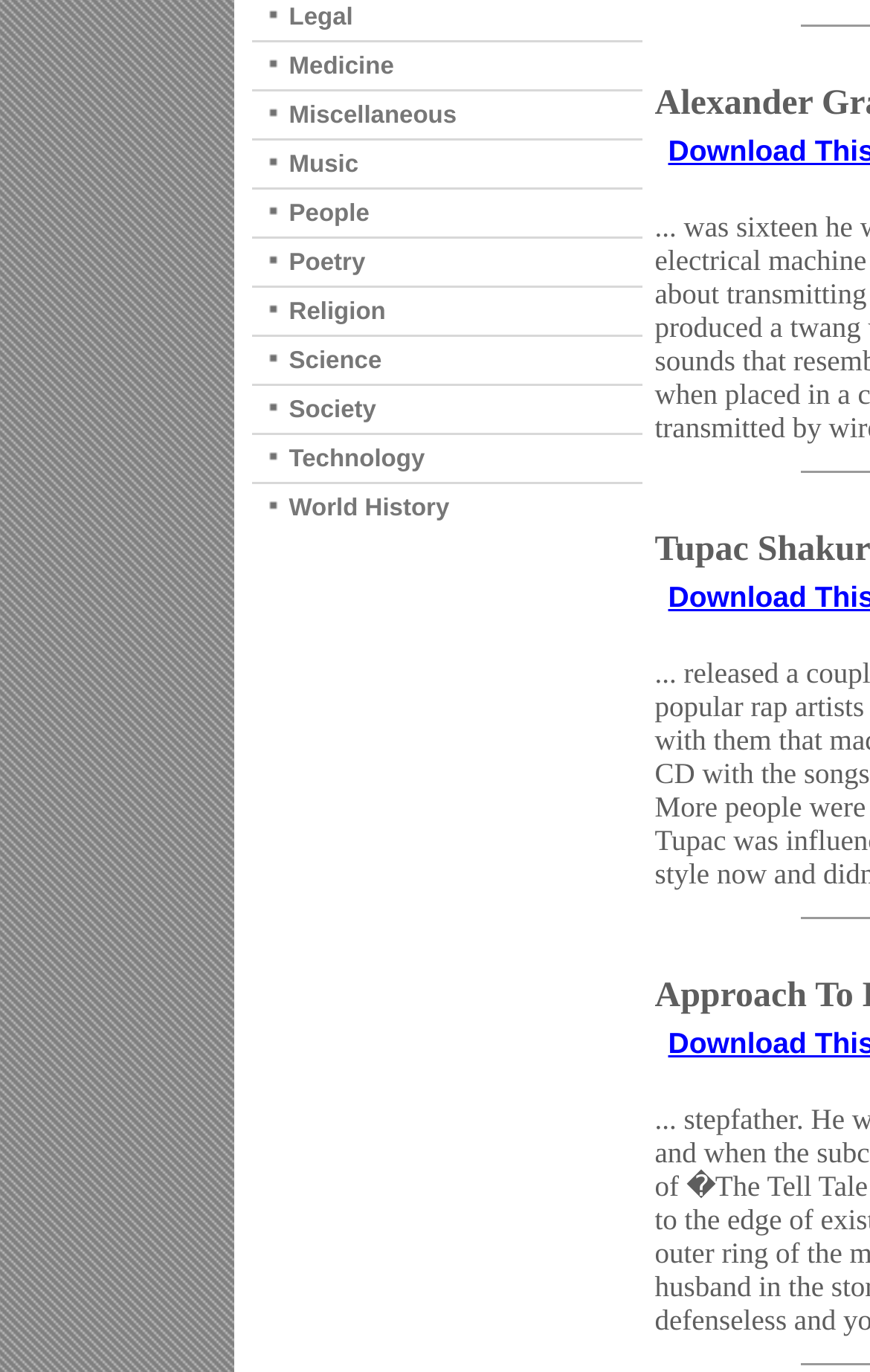Given the element description World History, predict the bounding box coordinates for the UI element in the webpage screenshot. The format should be (top-left x, top-left y, bottom-right x, bottom-right y), and the values should be between 0 and 1.

[0.332, 0.361, 0.517, 0.38]